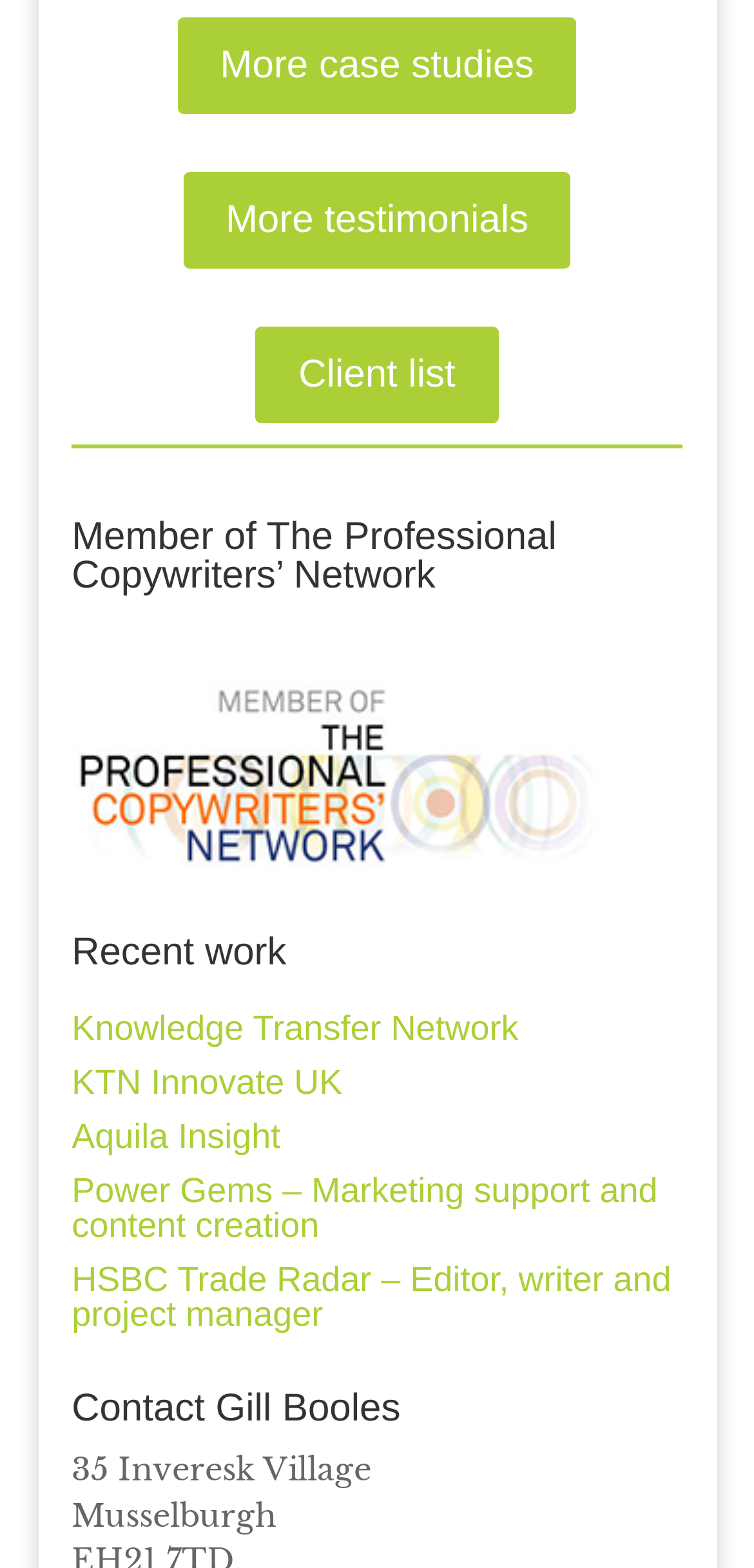With reference to the screenshot, provide a detailed response to the question below:
What is the name of the organization that Gill Booles worked with for knowledge transfer?

The webpage has a heading 'Knowledge Transfer Network' which indicates that Gill Booles worked with this organization for knowledge transfer.